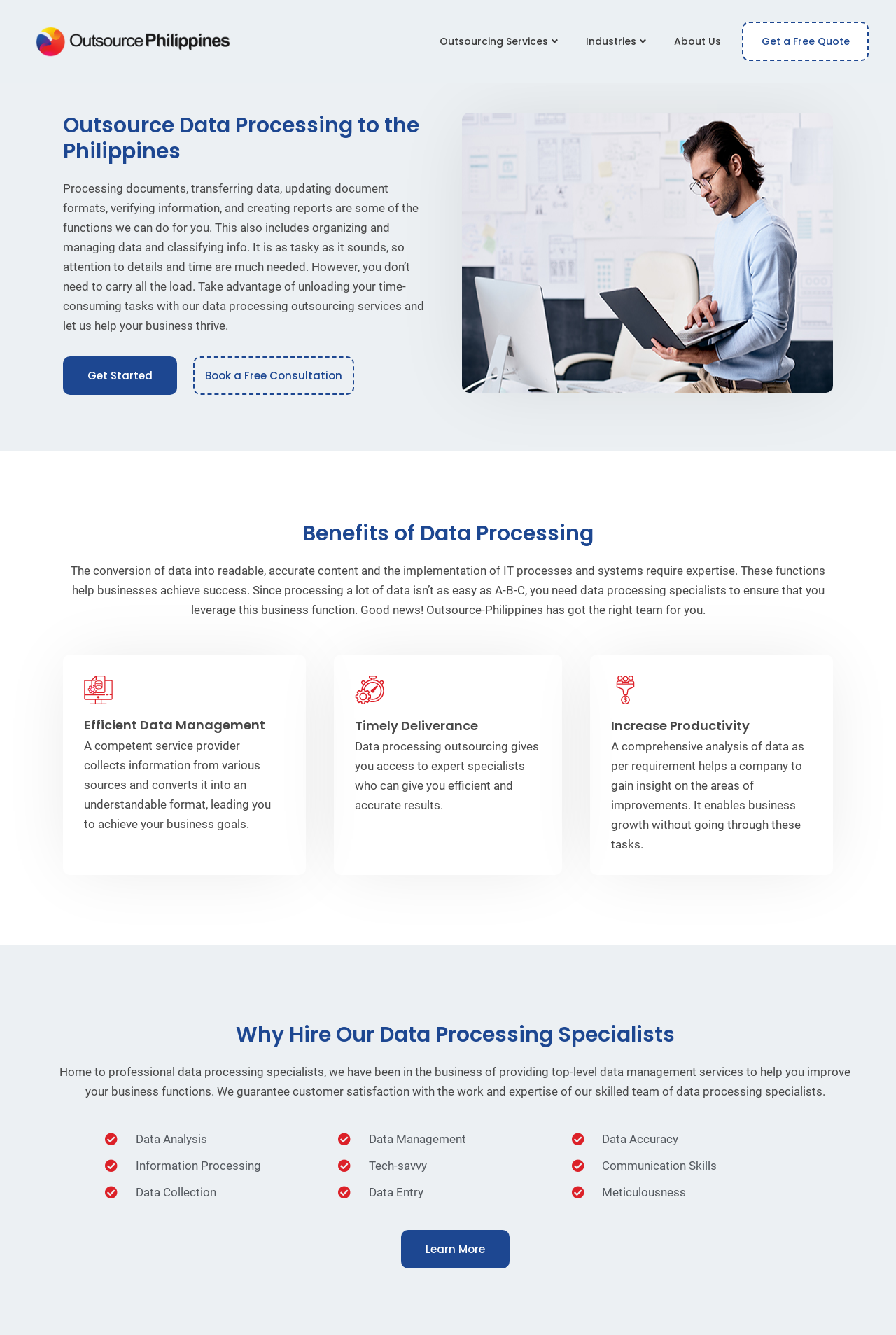Locate and provide the bounding box coordinates for the HTML element that matches this description: "Industries".

[0.646, 0.008, 0.729, 0.054]